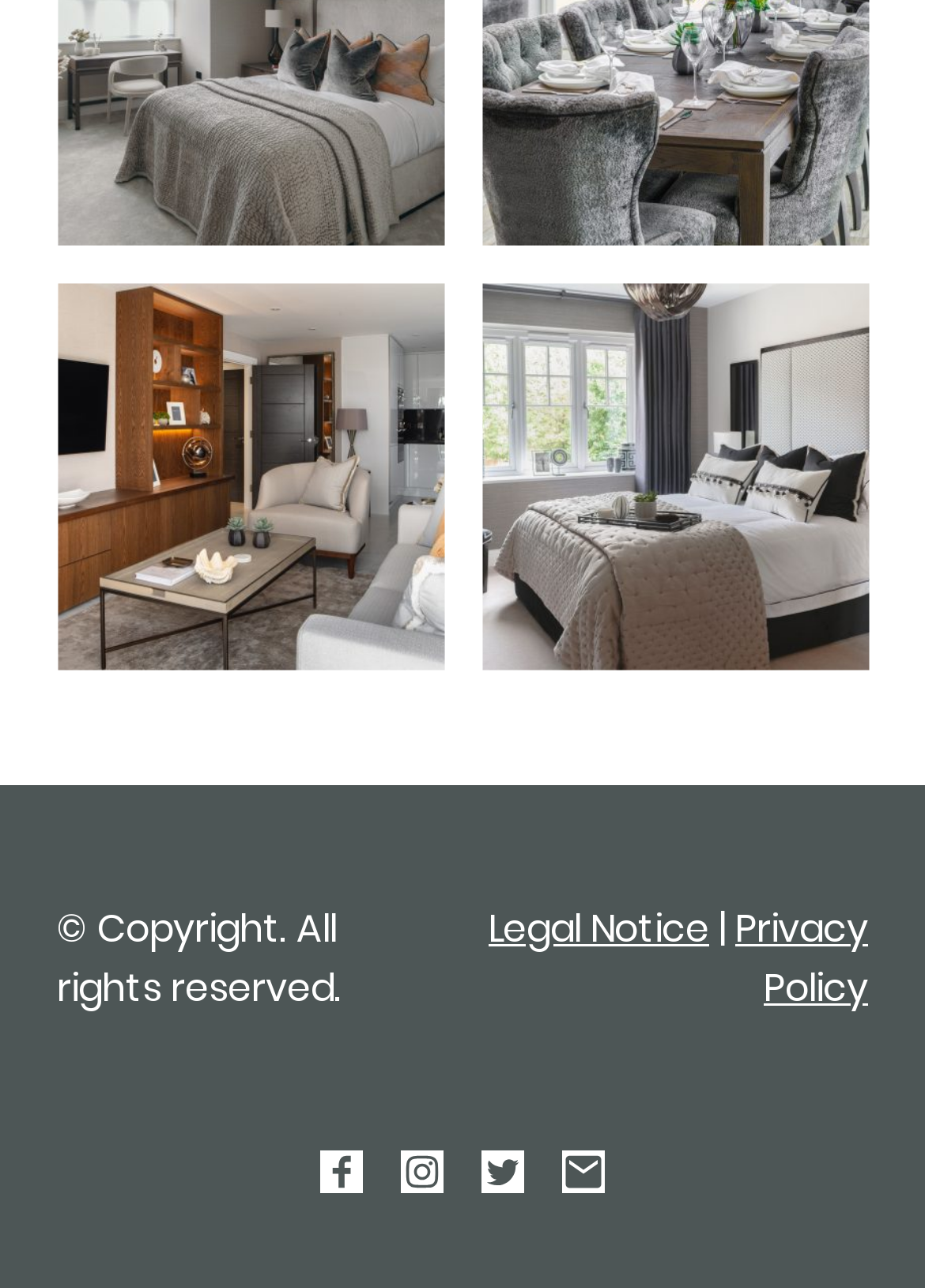Given the element description: "Ijaw Women of America", predict the bounding box coordinates of this UI element. The coordinates must be four float numbers between 0 and 1, given as [left, top, right, bottom].

None